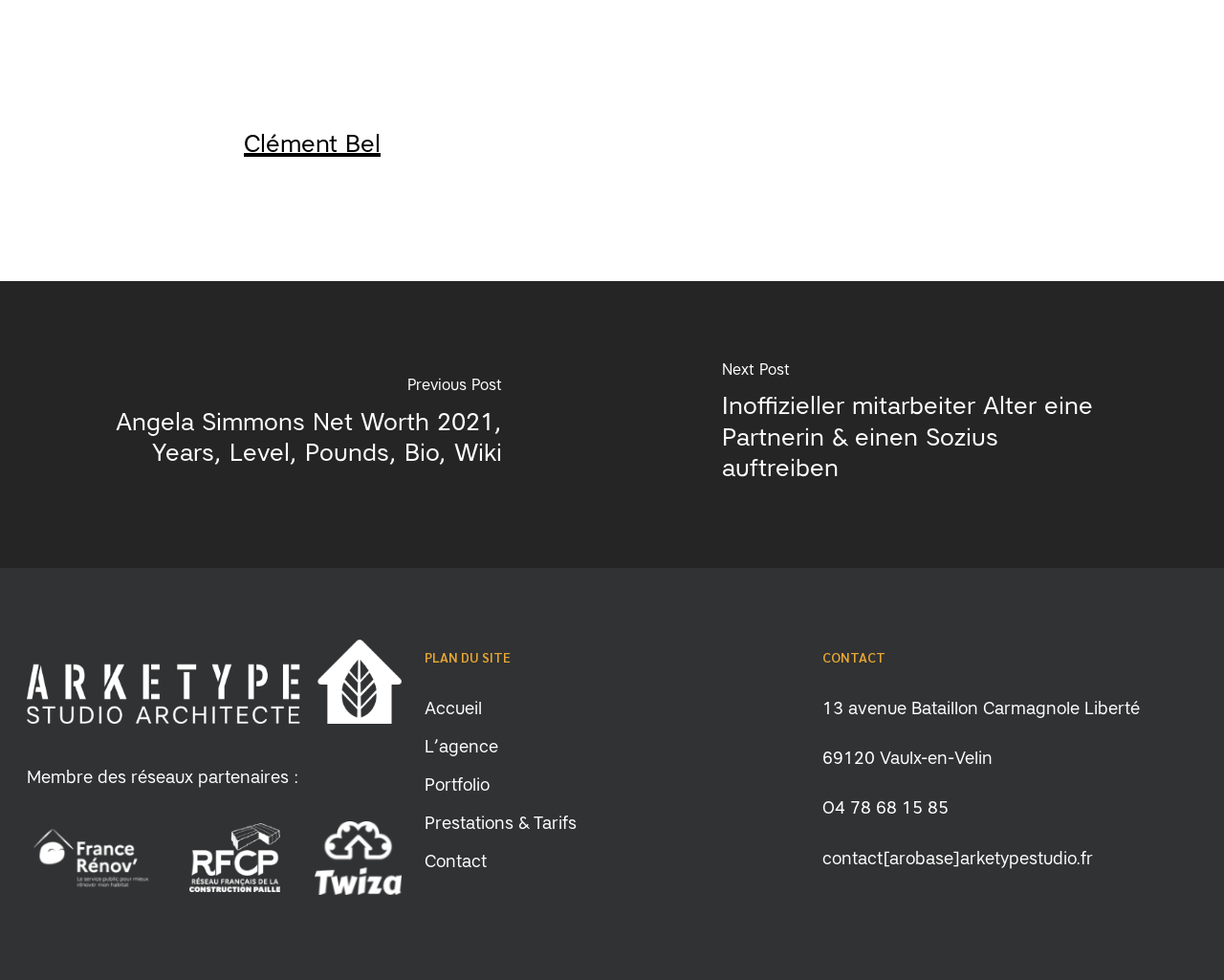What is the title of the previous post?
Please provide a comprehensive answer to the question based on the webpage screenshot.

The link 'Angela Simmons Net Worth 2021, Years, Level, Pounds, Bio, Wiki' is labeled as 'Previous Post', so the title of the previous post is 'Angela Simmons Net Worth 2021'.